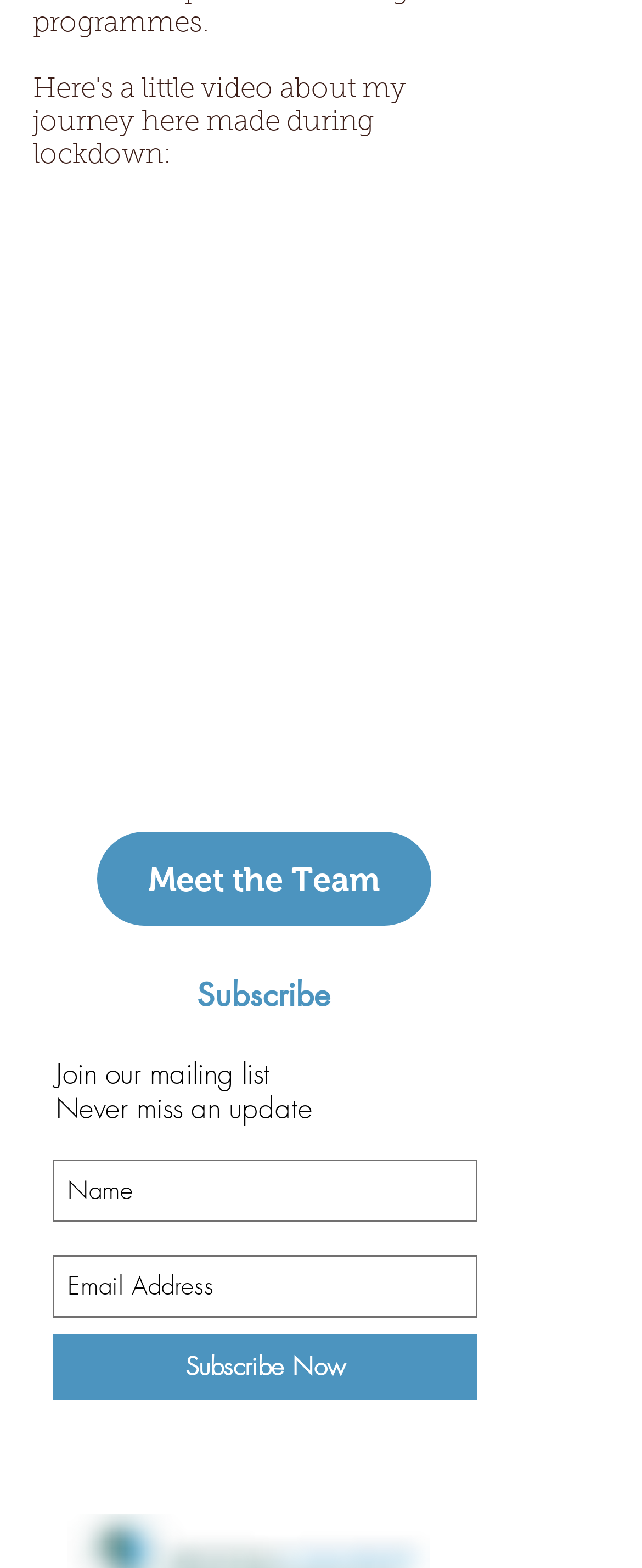Respond to the question with just a single word or phrase: 
How many social media icons are available?

4